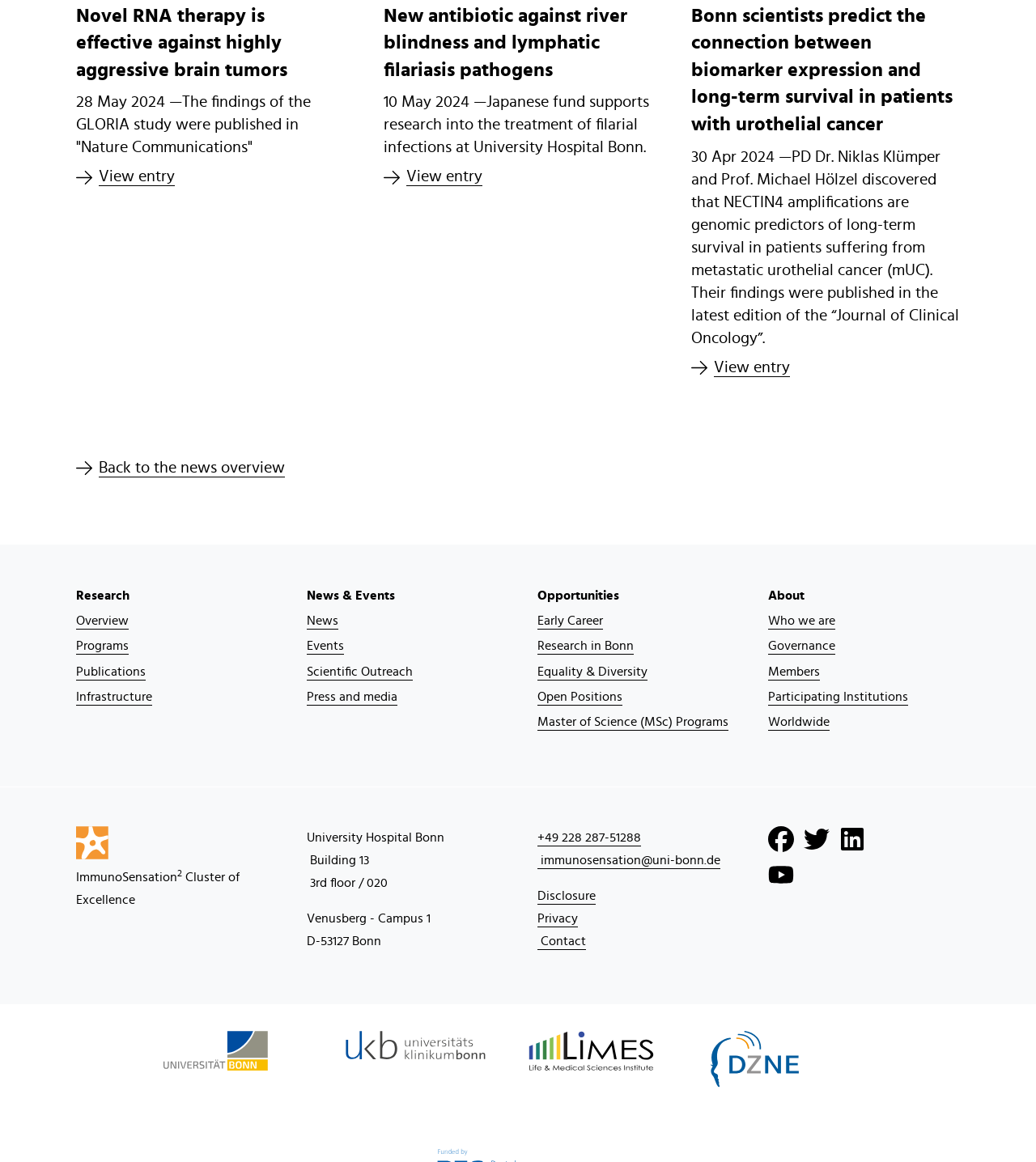What is the name of the university associated with ImmunoSensation?
Kindly offer a detailed explanation using the data available in the image.

The university associated with ImmunoSensation is University Hospital Bonn, which is mentioned in the footer section of the webpage.